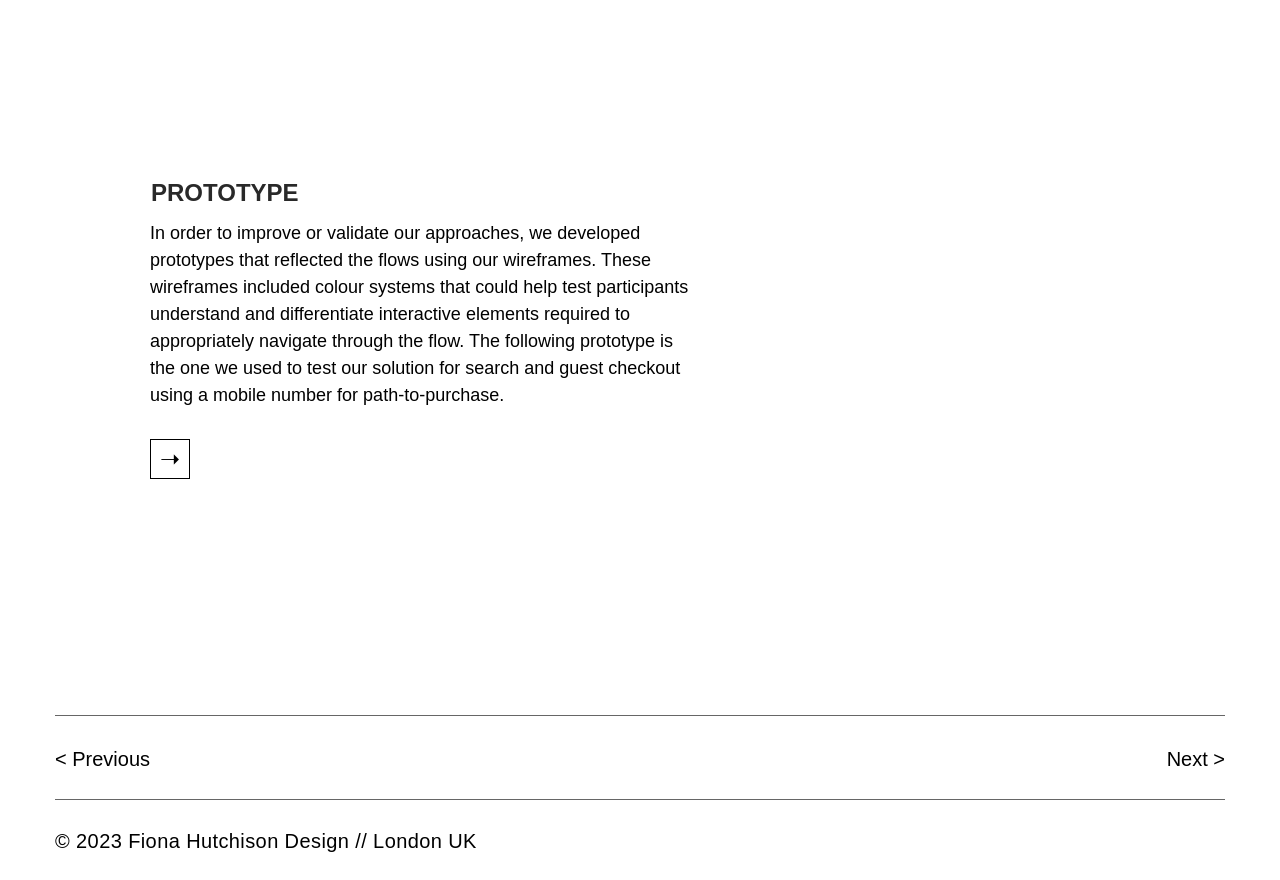Provide a brief response to the question below using a single word or phrase: 
What is shown in the image?

Android Nexus Browsers